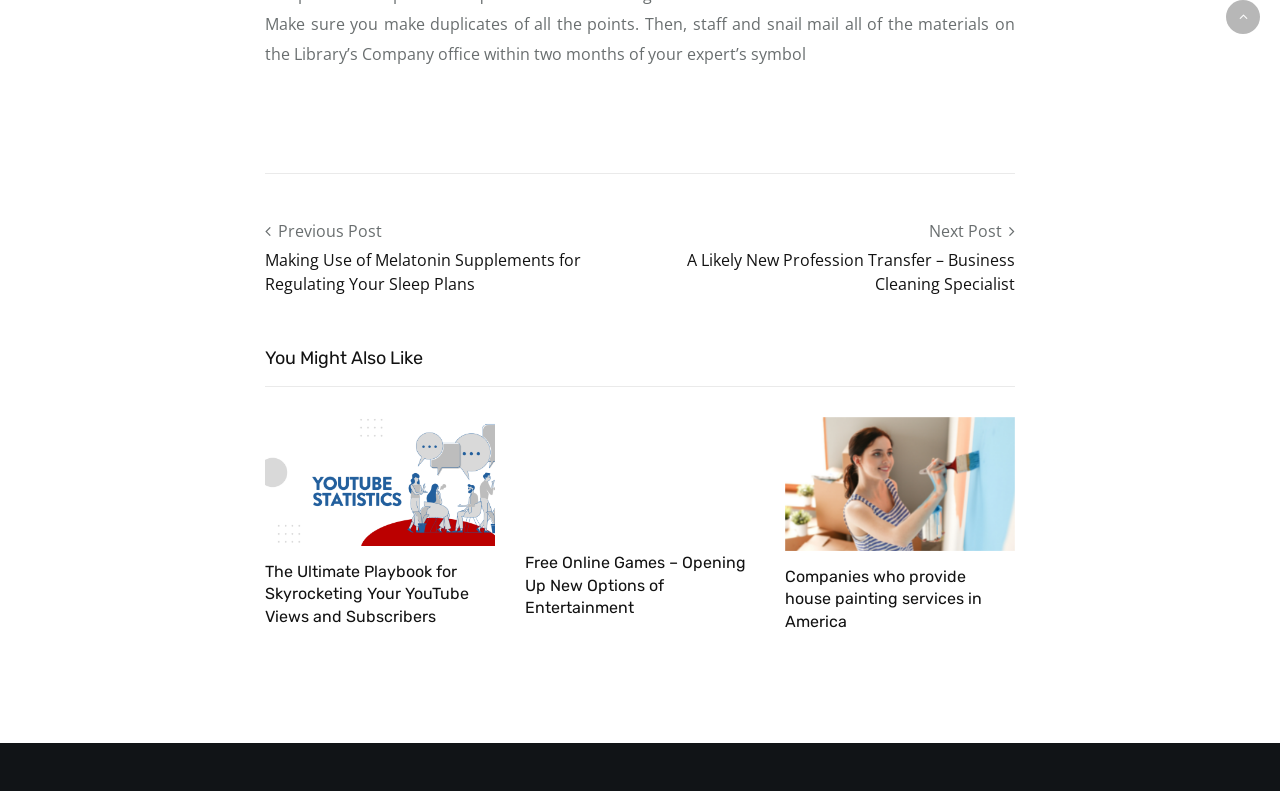Answer the question in one word or a short phrase:
What is the text of the first link in the 'You Might Also Like' section?

The Ultimate Playbook for Skyrocketing Your YouTube Views and Subscribers